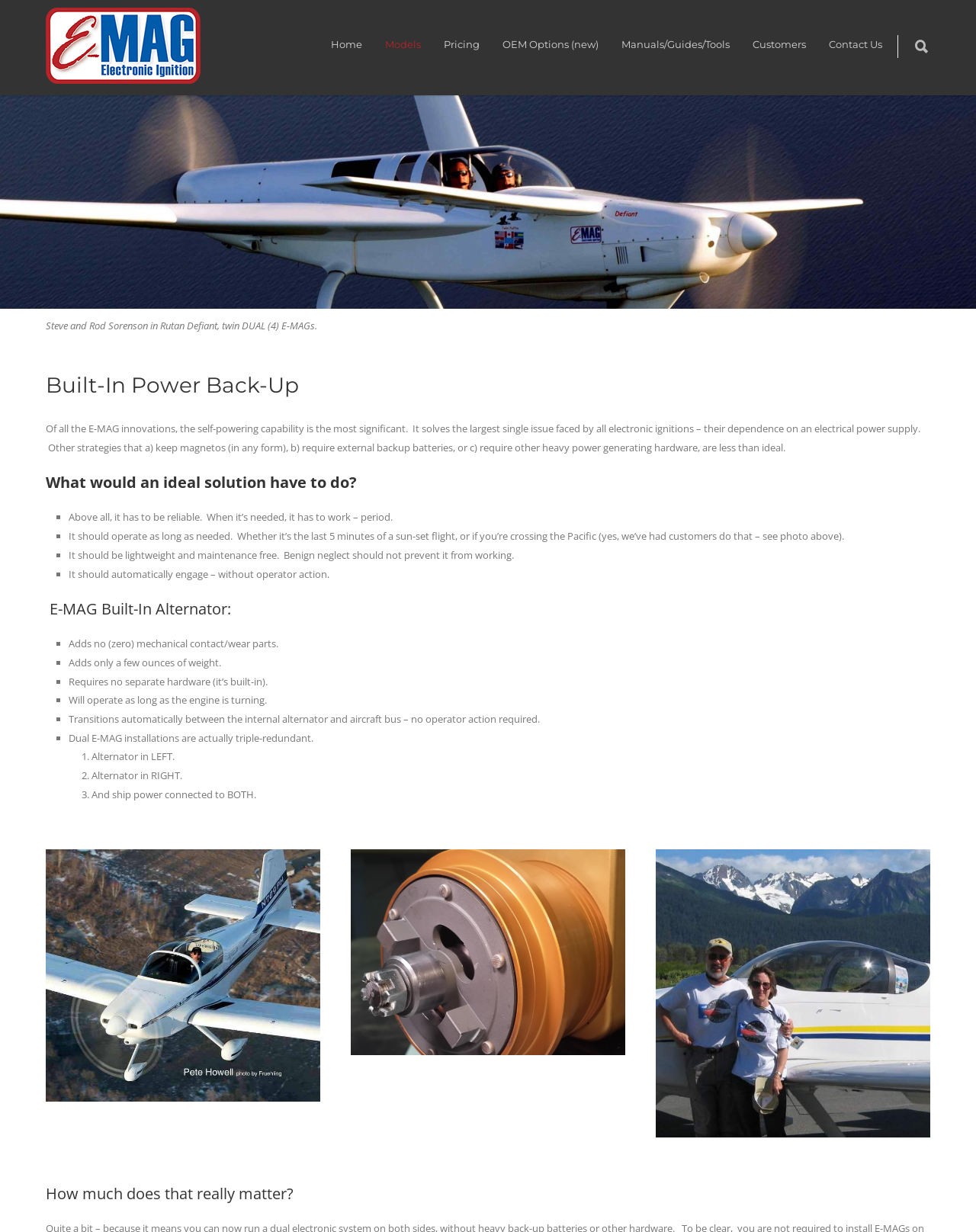Pinpoint the bounding box coordinates of the area that must be clicked to complete this instruction: "Click on the 'E-MAG Electronic Ignition' image".

[0.047, 0.006, 0.205, 0.068]